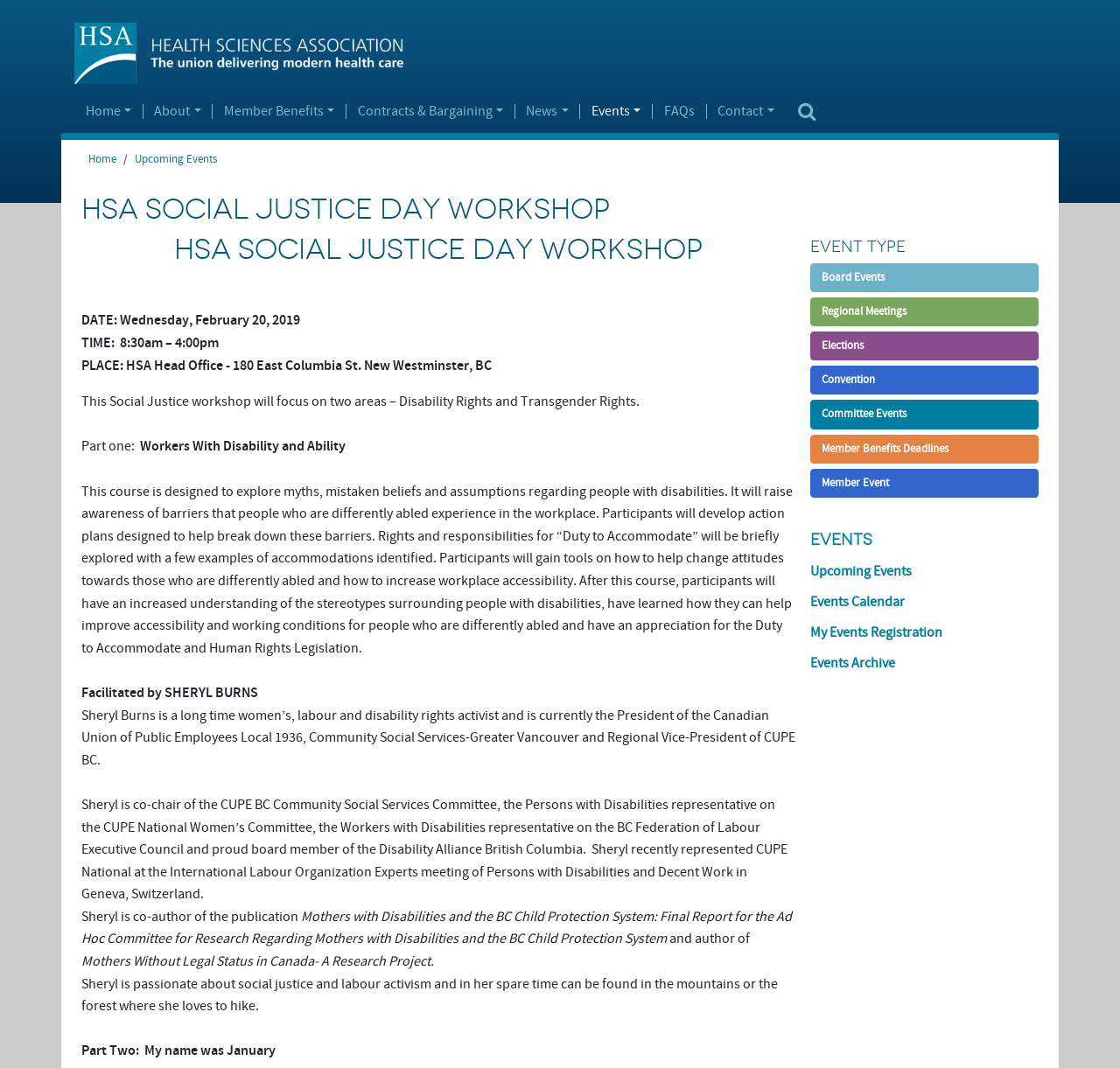Please identify the bounding box coordinates of the area that needs to be clicked to follow this instruction: "Click Board Events".

[0.723, 0.246, 0.927, 0.273]